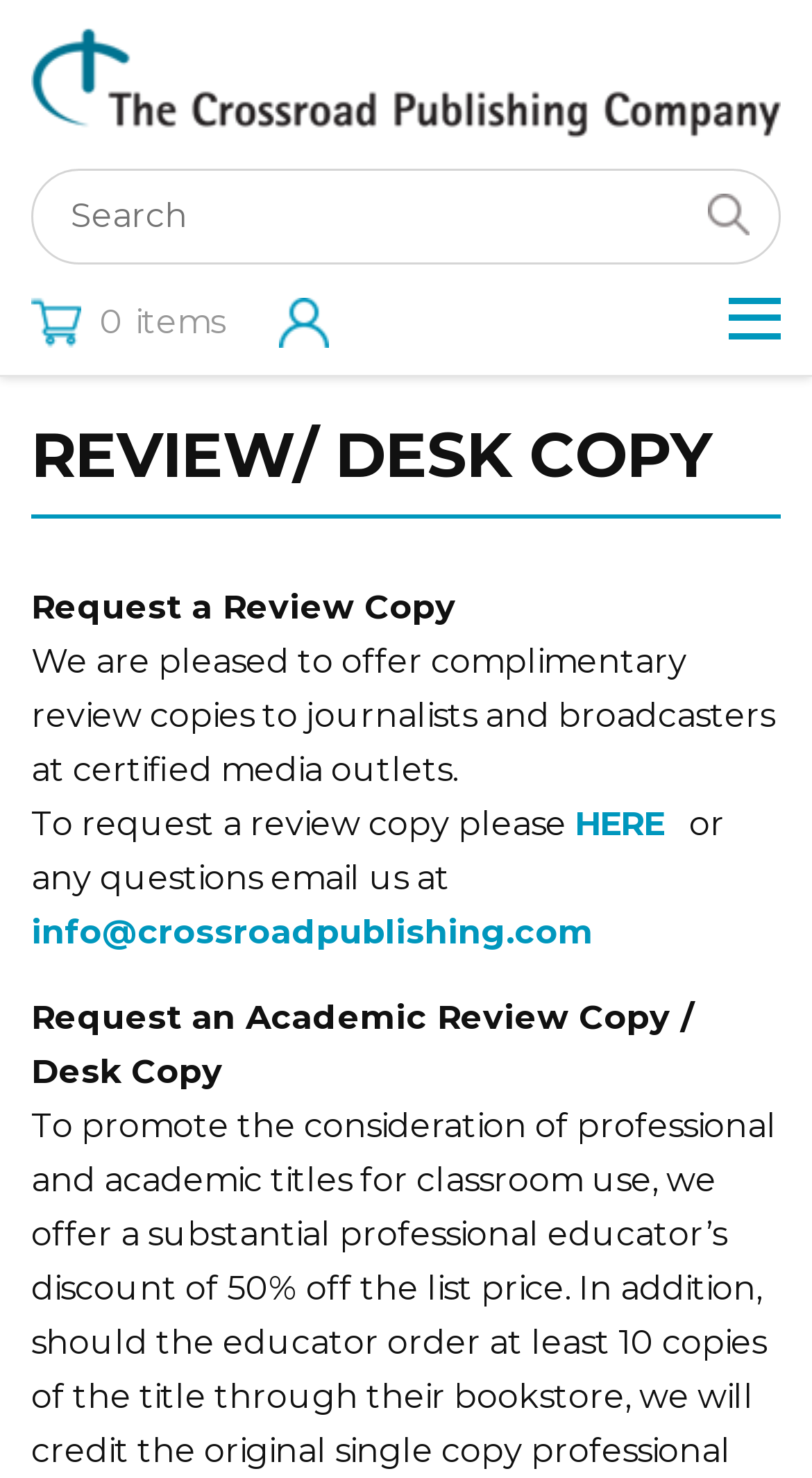Explain the webpage in detail, including its primary components.

The webpage is about requesting review copies from Crossroad Publishing. At the top, there is a link on the left and a search bar on the right, with a textbox and a button to submit the search query. Below the search bar, there are two links, one indicating "0 items" and another with no text.

The main content of the page starts with a heading "REVIEW/ DESK COPY" in the middle of the top section. Below the heading, there is a paragraph of text that explains the purpose of the page, which is to offer complimentary review copies to journalists and broadcasters at certified media outlets.

Following the explanatory text, there is a call-to-action section. It starts with a sentence "To request a review copy please" and is followed by a link "HERE" on the right. The sentence continues after the link, instructing users to email the publisher at "info@crossroadpublishing.com" if they have any questions.

Finally, there is a section at the bottom with a heading "Request an Academic Review Copy / Desk Copy", which seems to be a separate section for academic review copies.